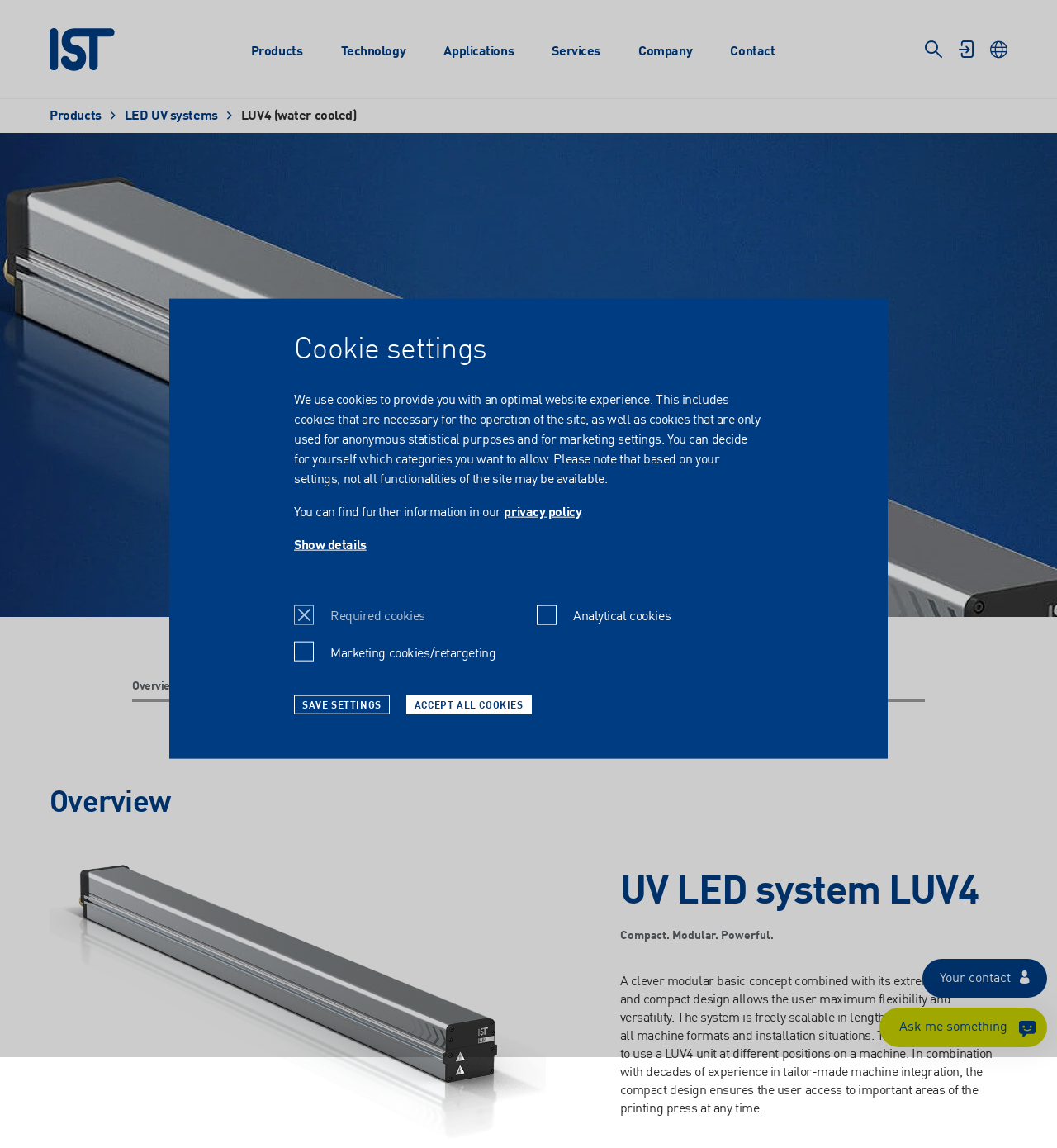Please provide the bounding box coordinates for the element that needs to be clicked to perform the instruction: "Click the 'Products' link". The coordinates must consist of four float numbers between 0 and 1, formatted as [left, top, right, bottom].

[0.234, 0.032, 0.289, 0.058]